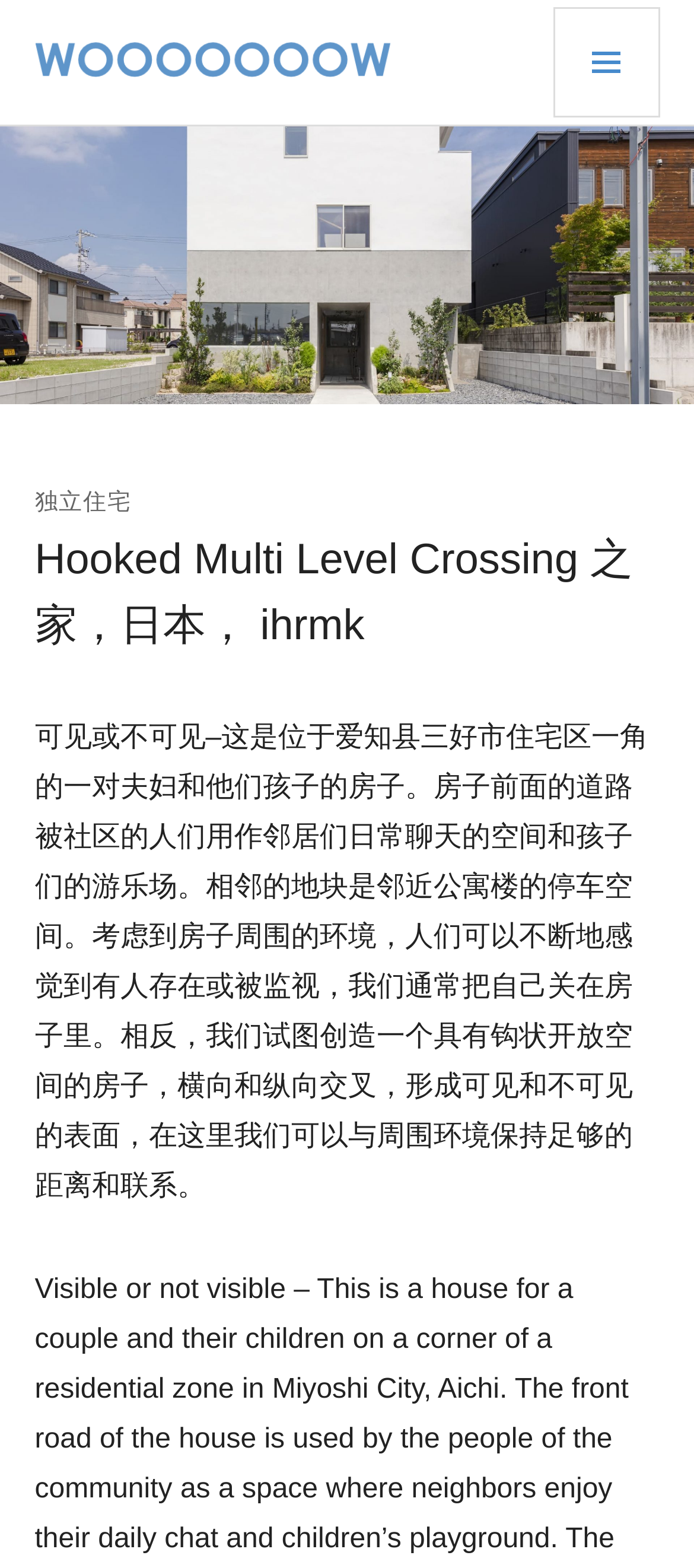Can you find the bounding box coordinates for the UI element given this description: "title="哇""? Provide the coordinates as four float numbers between 0 and 1: [left, top, right, bottom].

[0.05, 0.036, 0.563, 0.055]